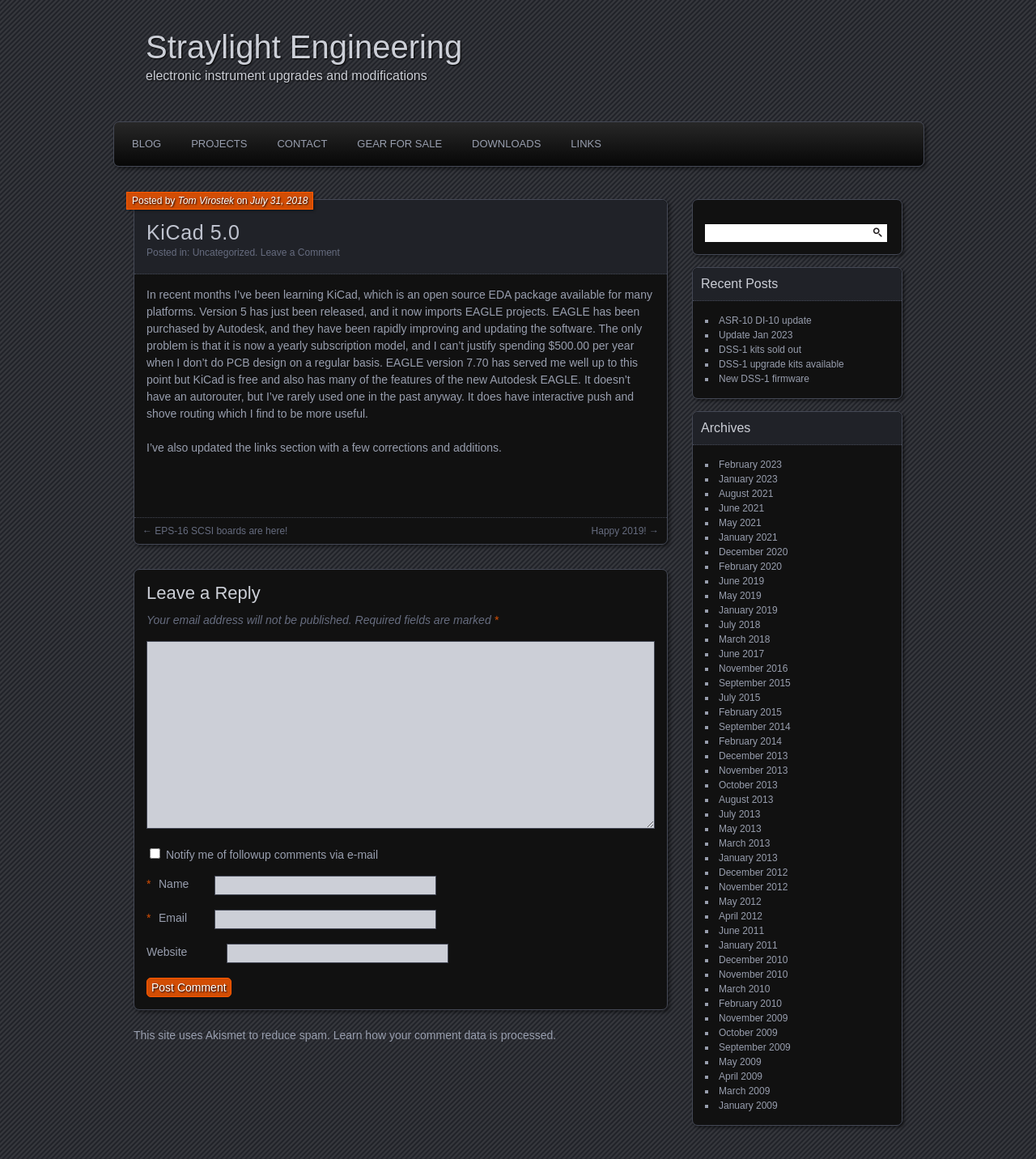Determine the bounding box for the UI element described here: "parent_node: Email aria-describedby="email-notes" name="email"".

[0.207, 0.785, 0.421, 0.801]